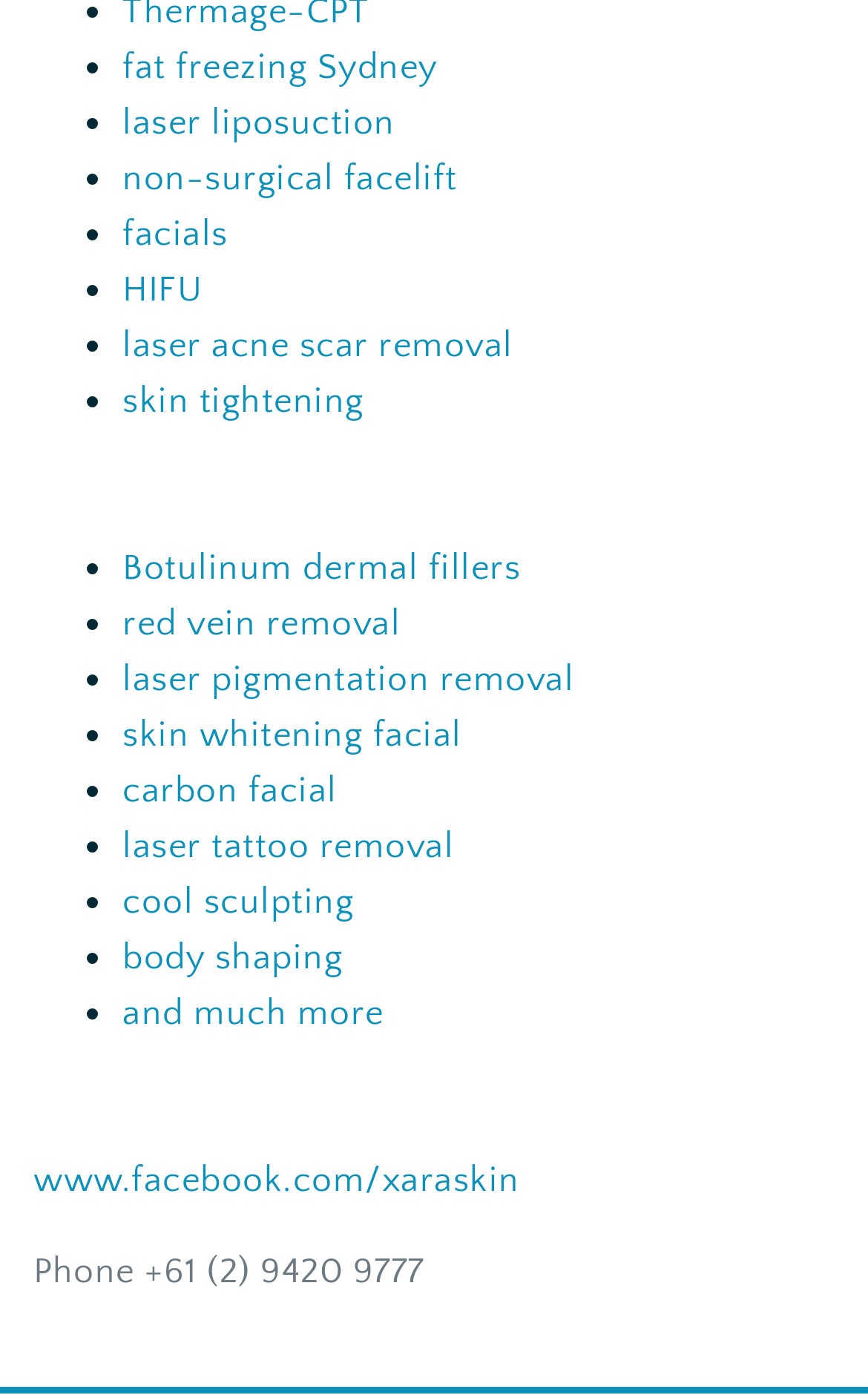Find the bounding box coordinates of the clickable area required to complete the following action: "learn about laser liposuction".

[0.141, 0.074, 0.455, 0.103]